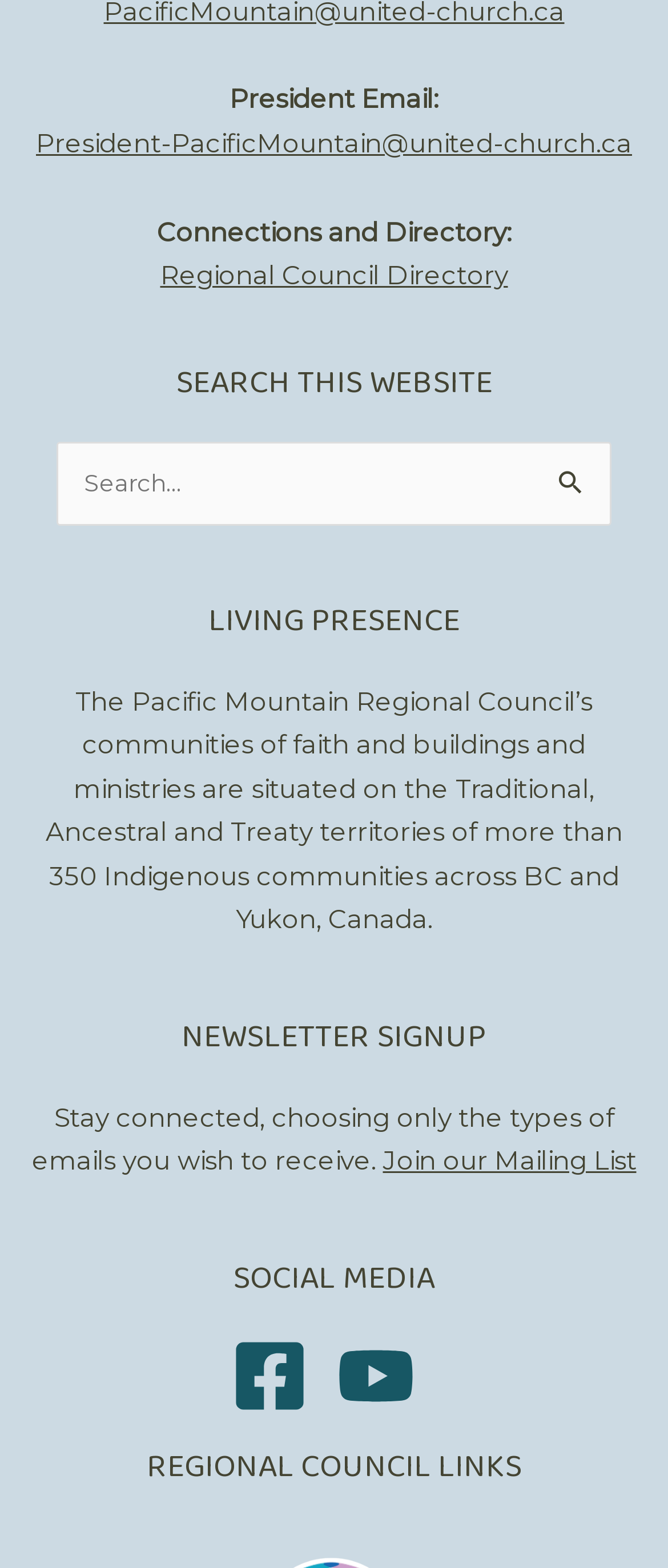What is the purpose of the search box?
Based on the image, respond with a single word or phrase.

Search this website